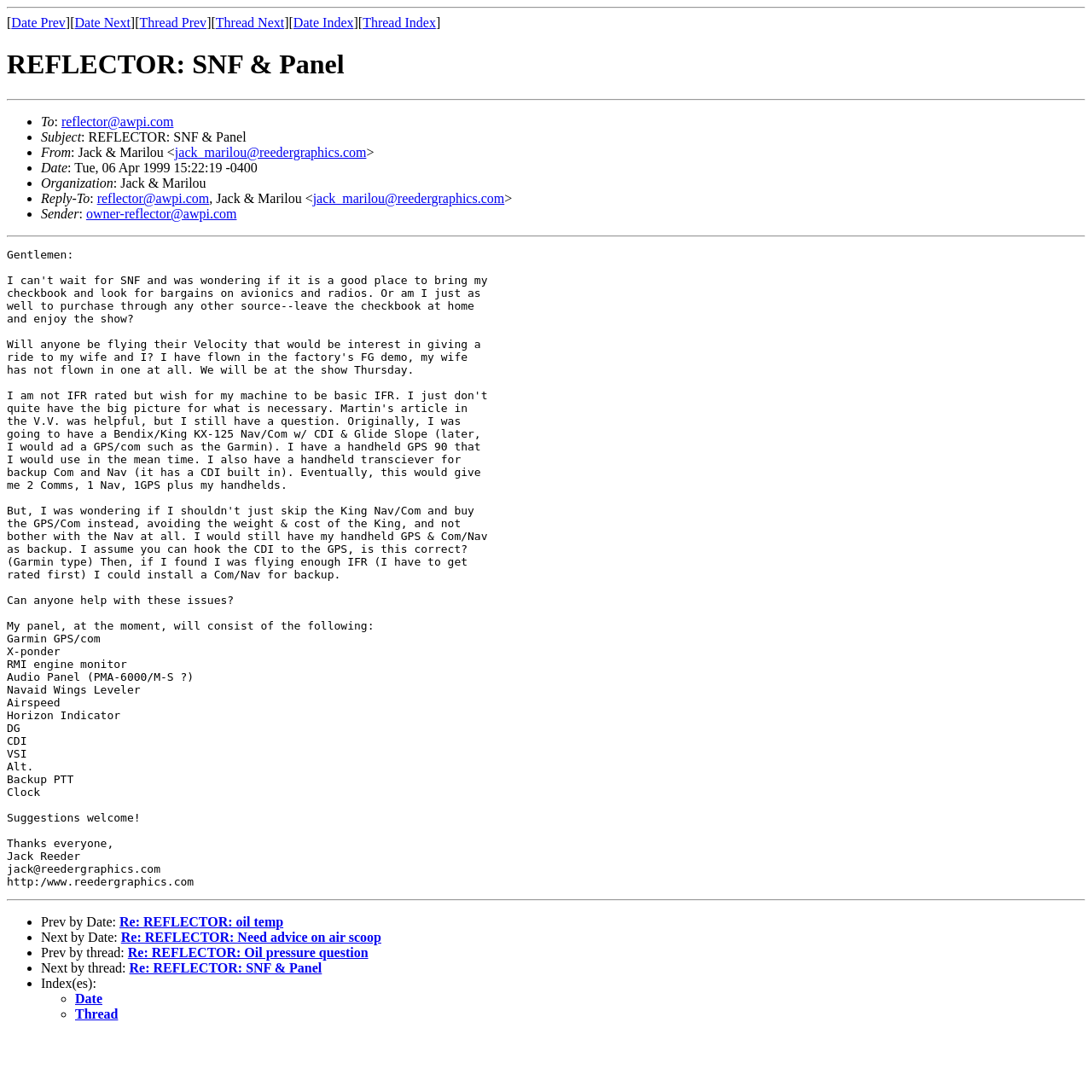What is the date of the email?
Look at the screenshot and provide an in-depth answer.

The date of the email can be found in the 'Date' section, which is marked with a '•' symbol. The date is provided in the format 'Tue, 06 Apr 1999 15:22:19 -0400'.